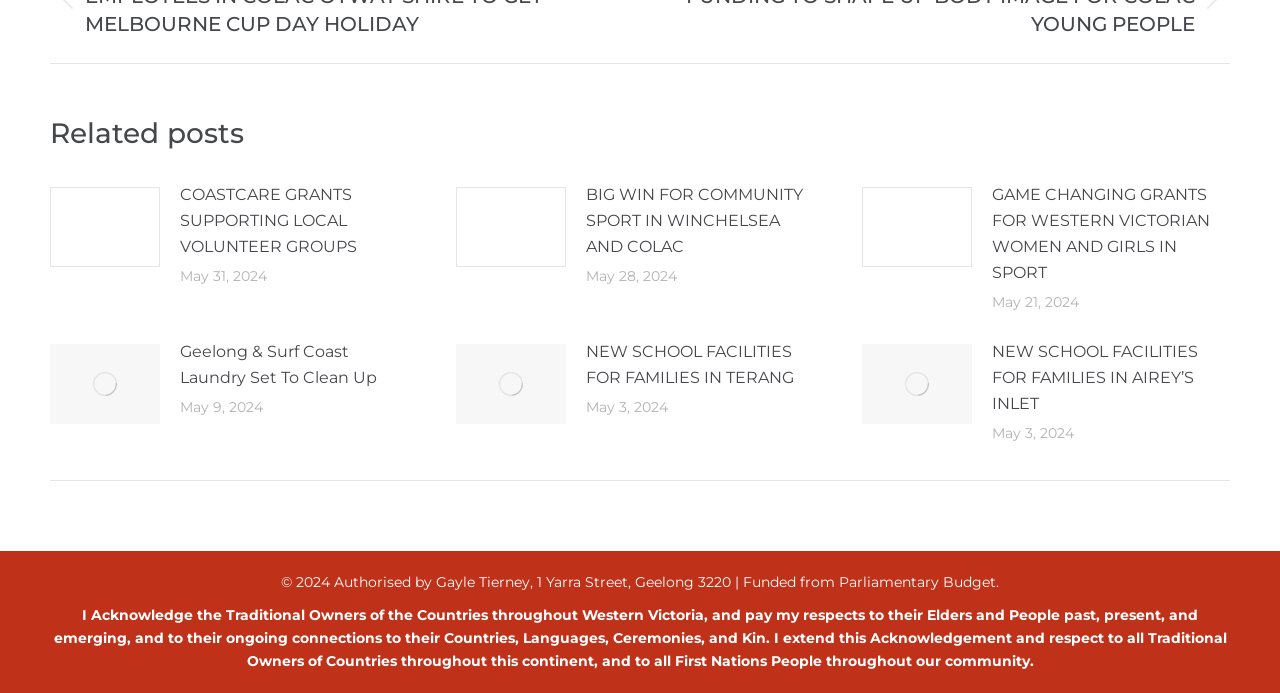Show the bounding box coordinates of the element that should be clicked to complete the task: "View post 'GAME CHANGING GRANTS FOR WESTERN VICTORIAN WOMEN AND GIRLS IN SPORT'".

[0.775, 0.263, 0.951, 0.413]